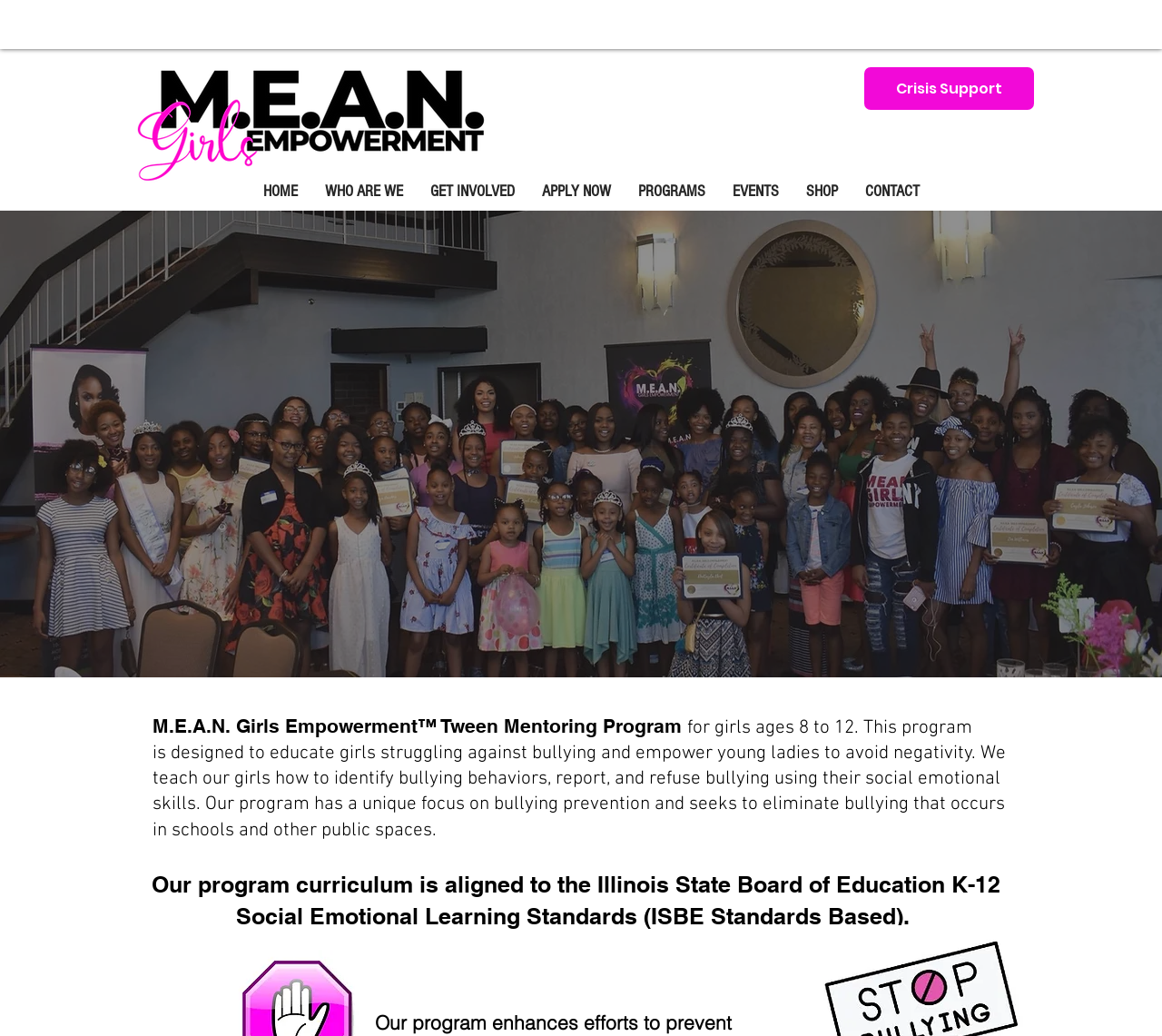Please determine the bounding box coordinates of the area that needs to be clicked to complete this task: 'Apply to the program now'. The coordinates must be four float numbers between 0 and 1, formatted as [left, top, right, bottom].

[0.455, 0.164, 0.538, 0.205]